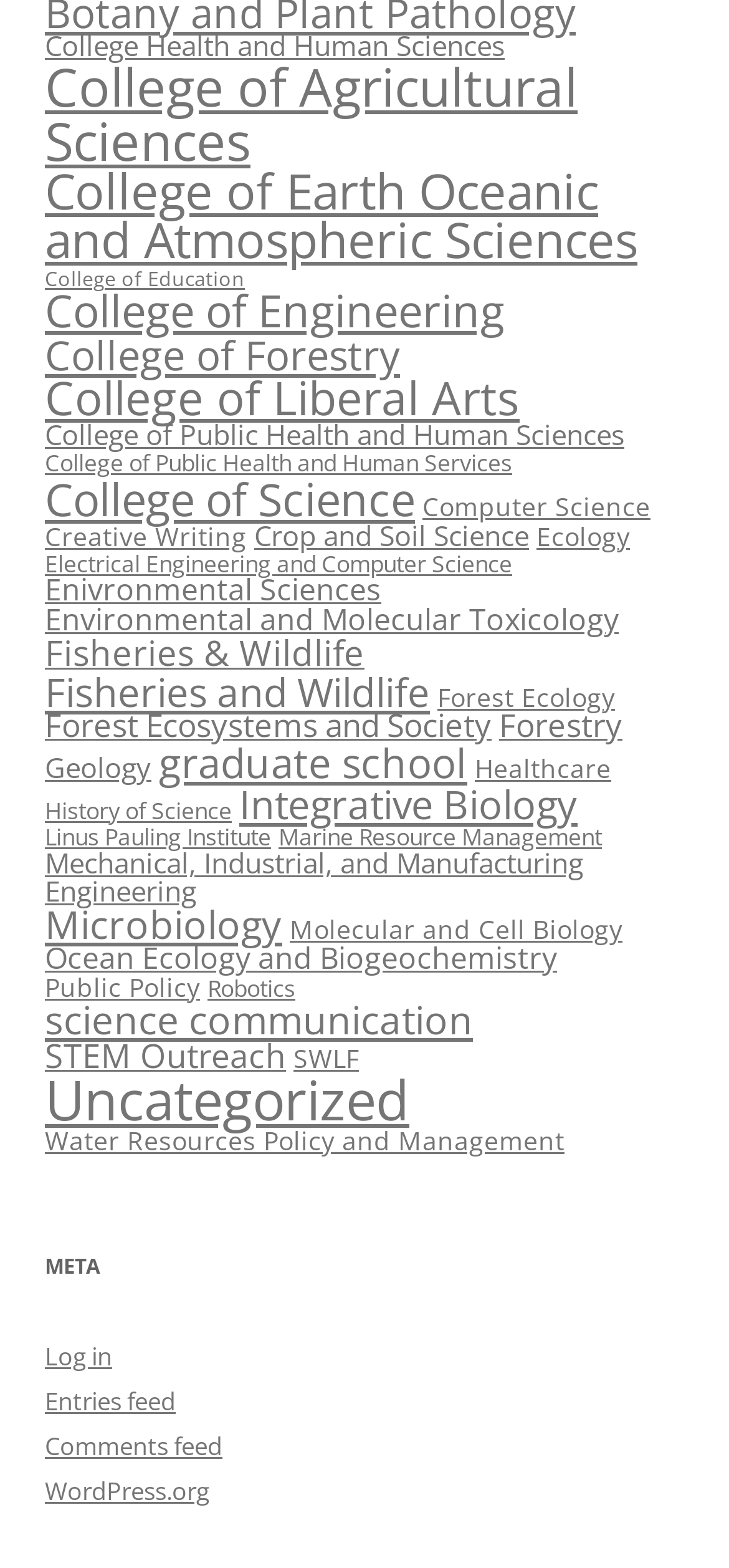Identify the bounding box coordinates of the section that should be clicked to achieve the task described: "Explore Graduate School".

[0.218, 0.468, 0.641, 0.503]